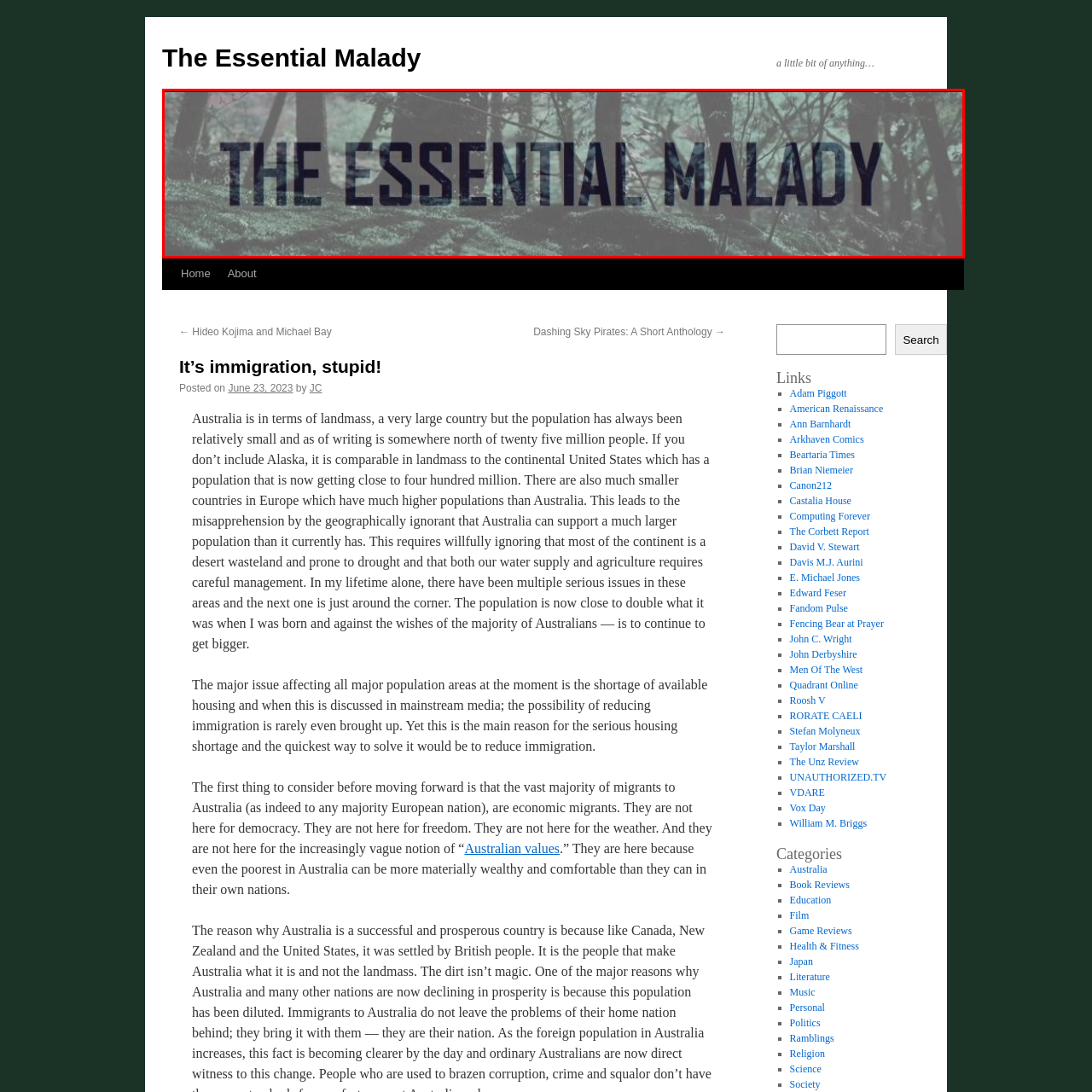Thoroughly describe the scene captured inside the red-bordered section of the image.

The image prominently features the title "The Essential Malady," set against a backdrop evocative of a serene yet mysterious forest environment. The text is bold and impactful, suggesting themes of depth and contemplation. This visual presentation aligns with the content of the accompanying article titled "It’s immigration, stupid!" which discusses complex social and political issues related to immigration in Australia. The imagery enhances the narrative, hinting at the challenges and considerations surrounding population dynamics in vast landscapes, setting a thought-provoking tone for readers.